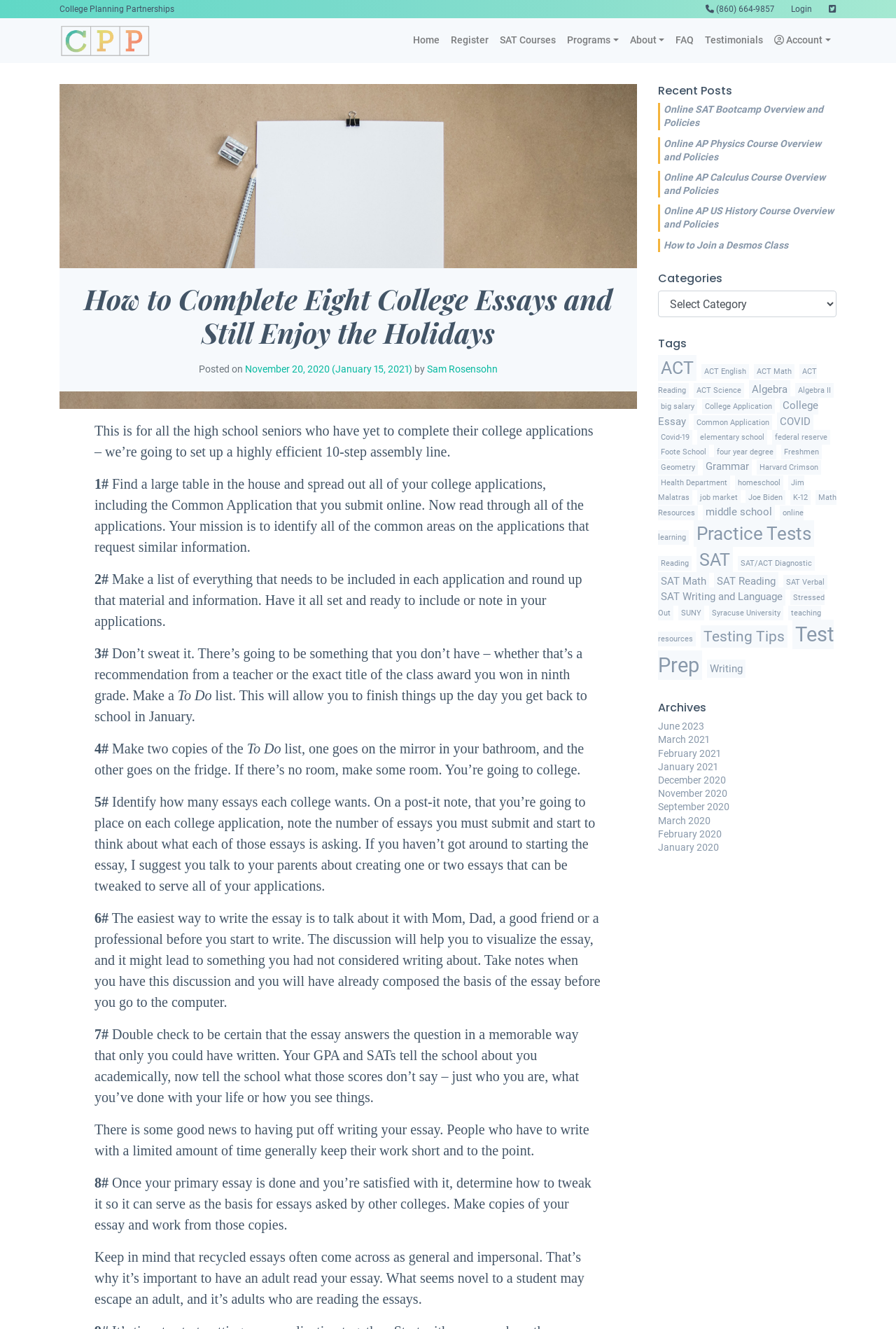Please locate the bounding box coordinates of the element that should be clicked to achieve the given instruction: "Click the 'Home' link".

[0.455, 0.021, 0.497, 0.04]